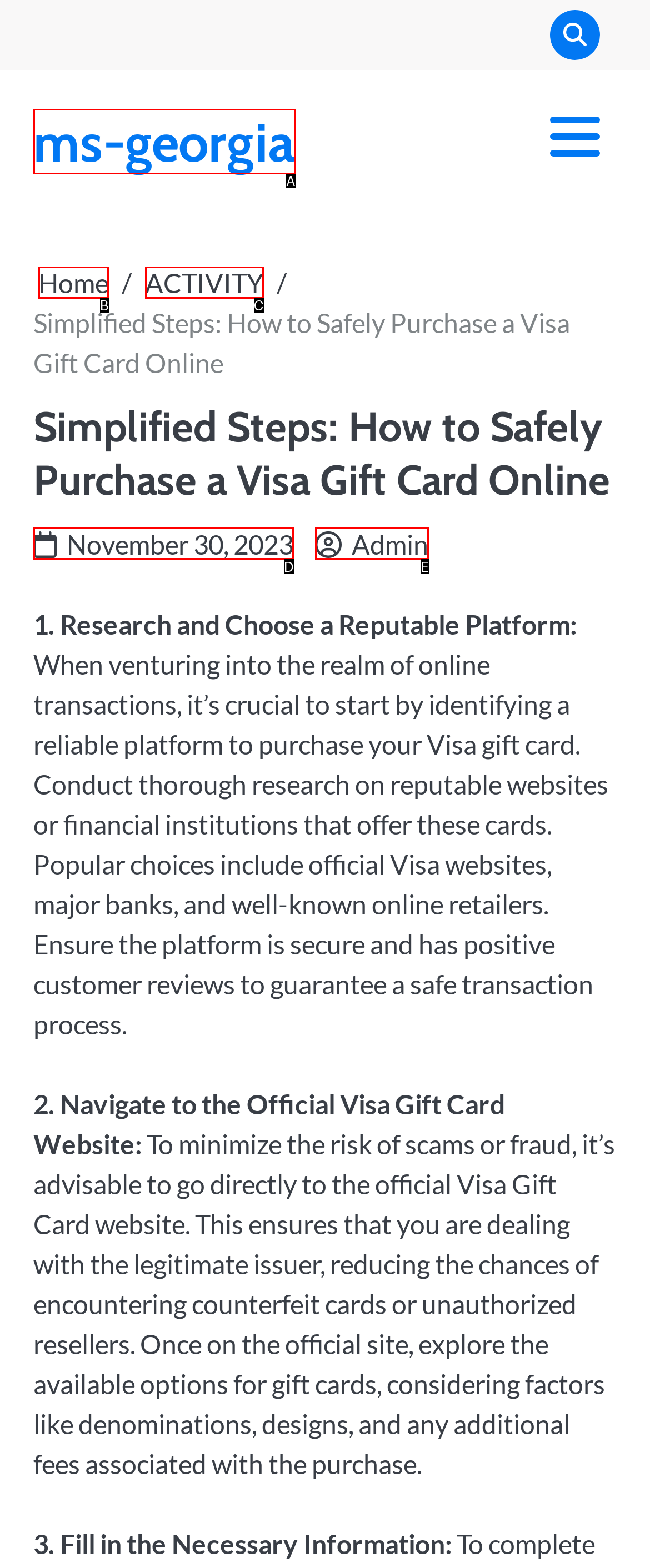Identify the option that corresponds to the description: November 30, 2023November 30, 2023. Provide only the letter of the option directly.

D